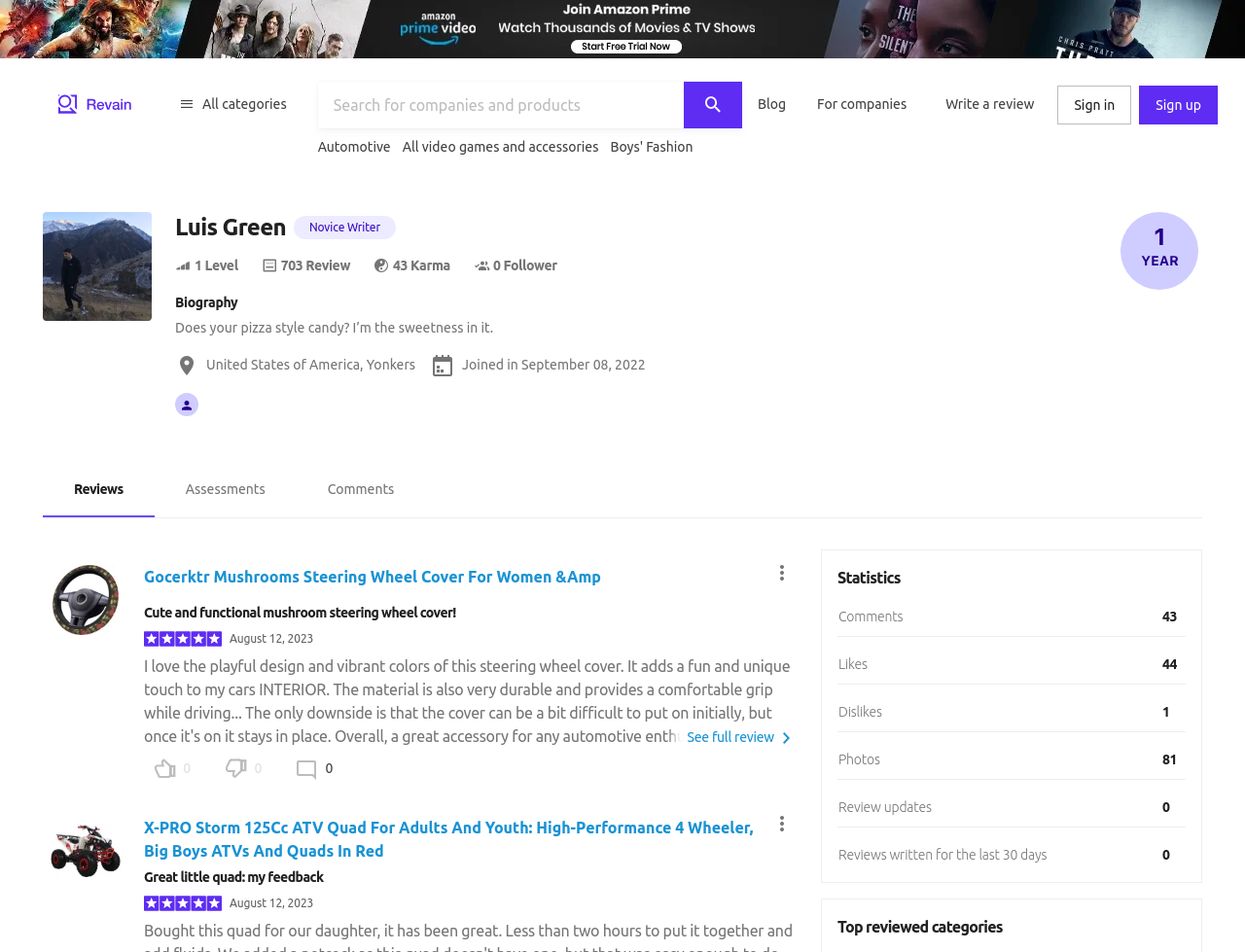Indicate the bounding box coordinates of the element that needs to be clicked to satisfy the following instruction: "Read the review of Gocerktr Mushrooms Steering Wheel Cover For Women &Amp". The coordinates should be four float numbers between 0 and 1, i.e., [left, top, right, bottom].

[0.116, 0.593, 0.483, 0.628]